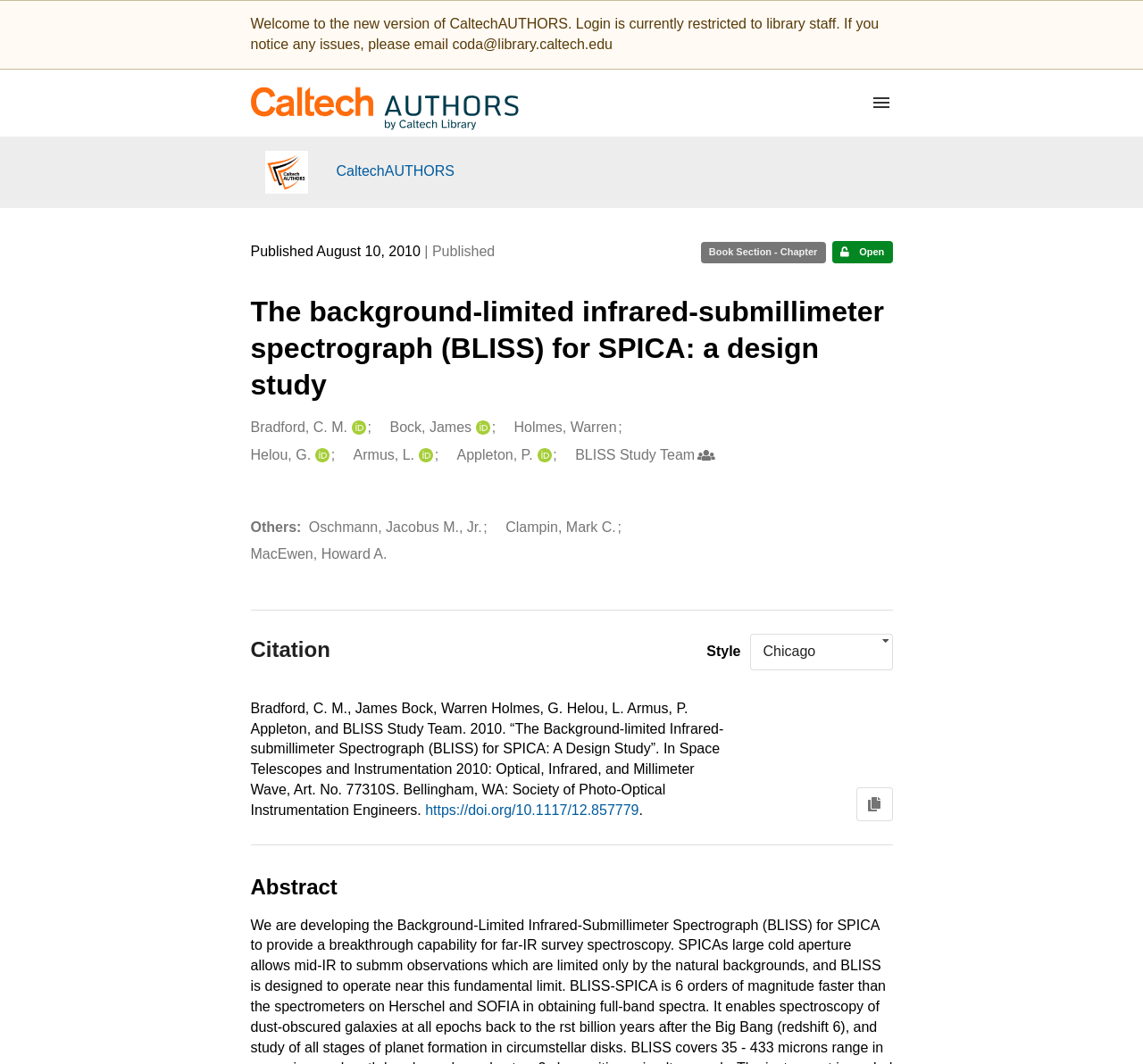Pinpoint the bounding box coordinates for the area that should be clicked to perform the following instruction: "Click the 'Menu' button".

[0.745, 0.069, 0.796, 0.124]